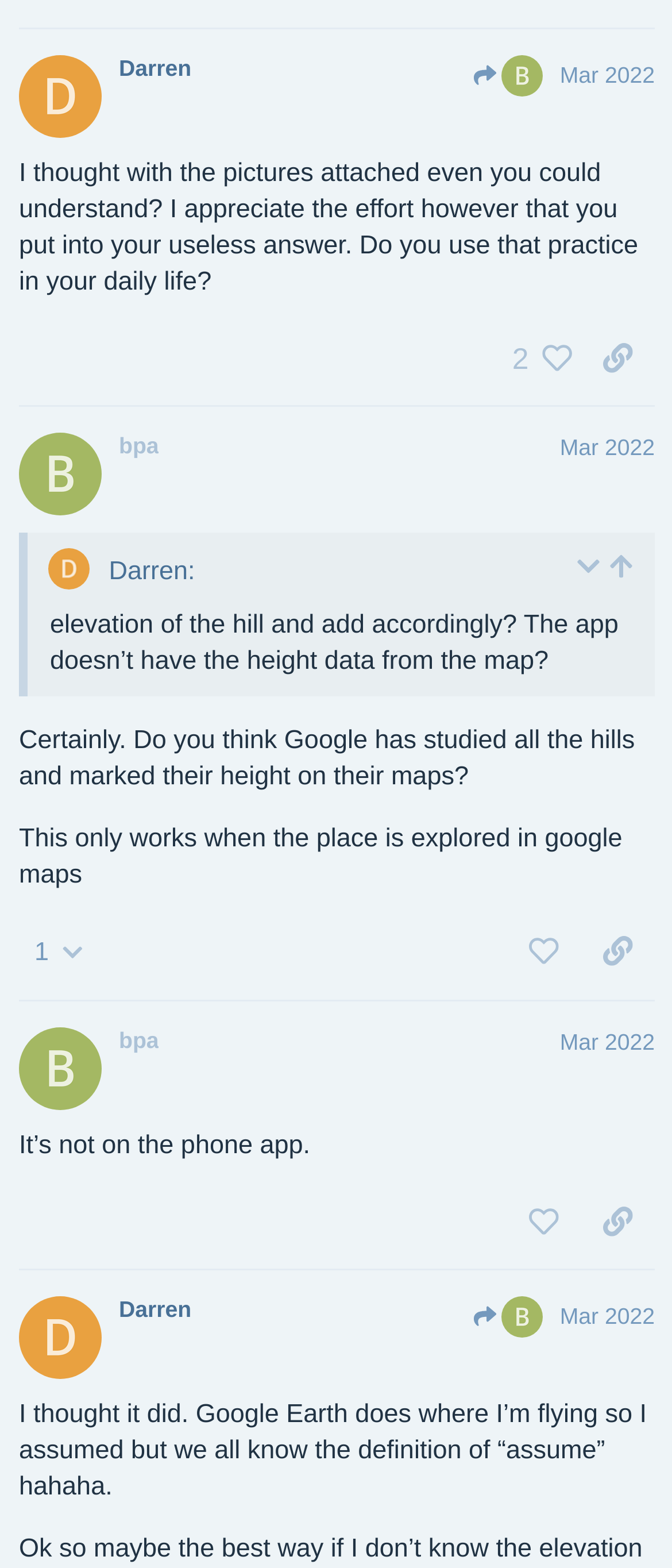Provide a single word or phrase to answer the given question: 
How many posts are displayed on this page?

3